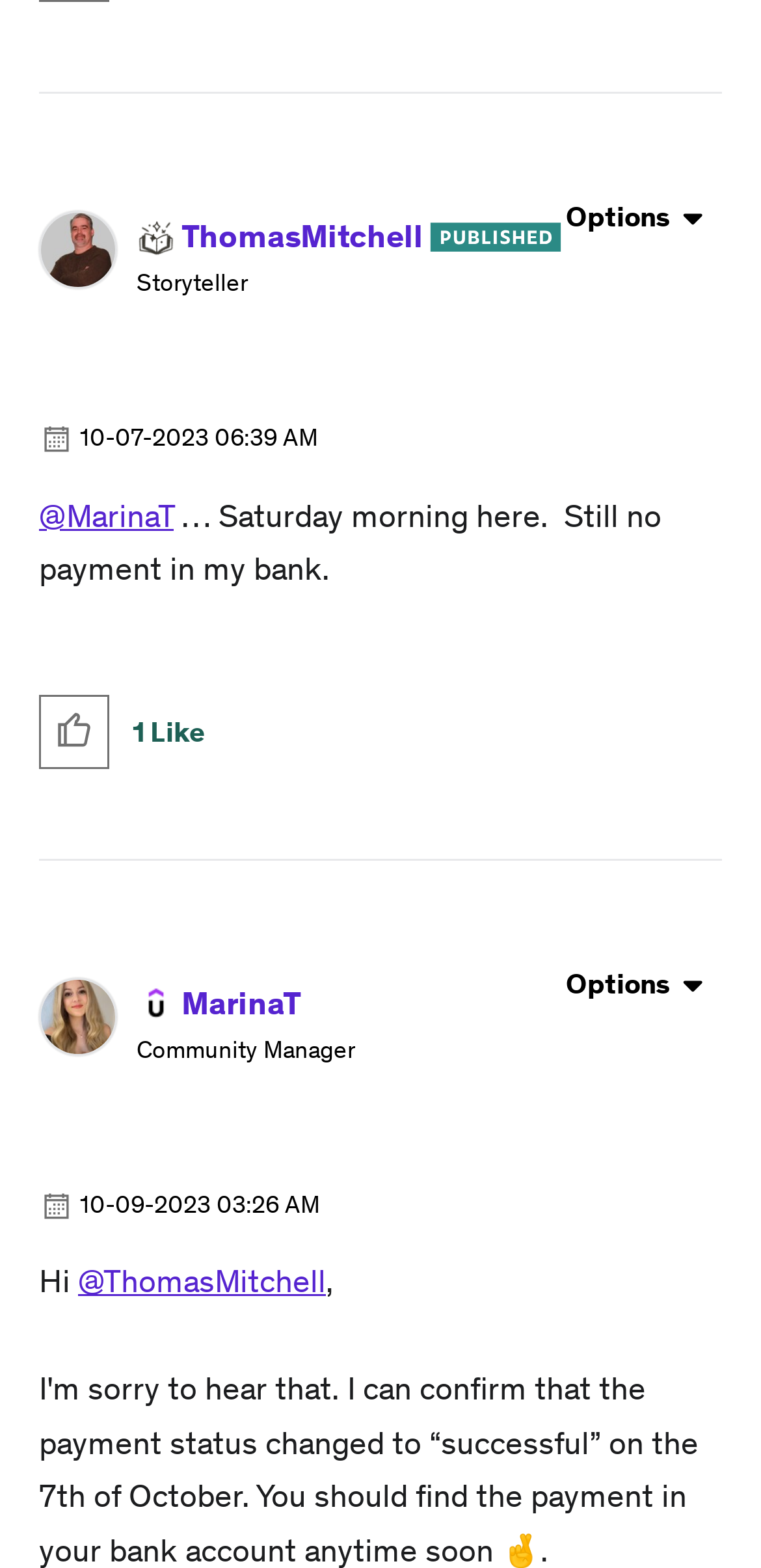Using the information in the image, give a detailed answer to the following question: What is the theme of June?

By analyzing the links on the webpage, I found that the link 'It's now June and this month's theme is Learning Design!' suggests that the theme of June is Learning Design.